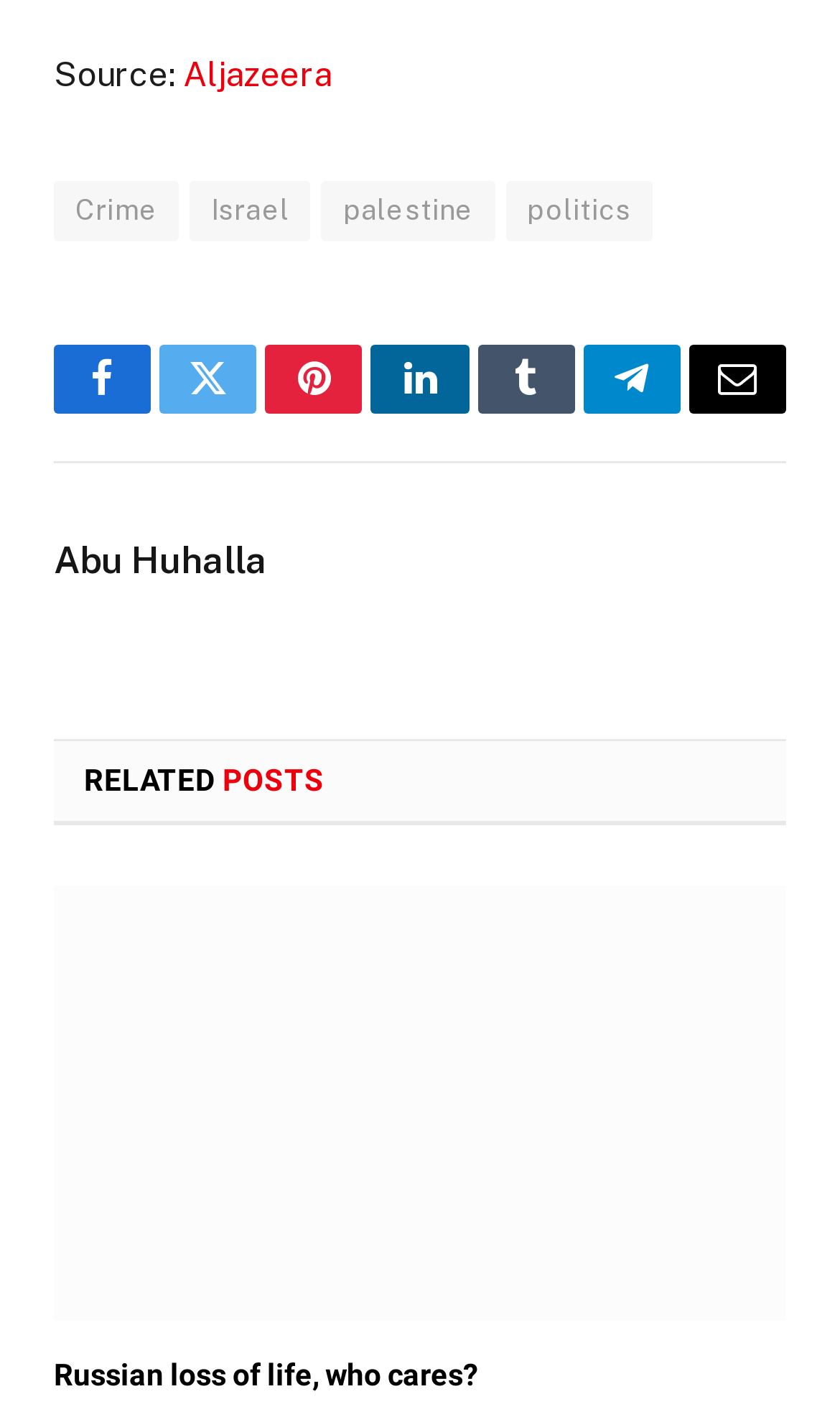What are the social media platforms available?
Answer the question with a single word or phrase, referring to the image.

Facebook, Twitter, Pinterest, LinkedIn, Tumblr, Telegram, Email